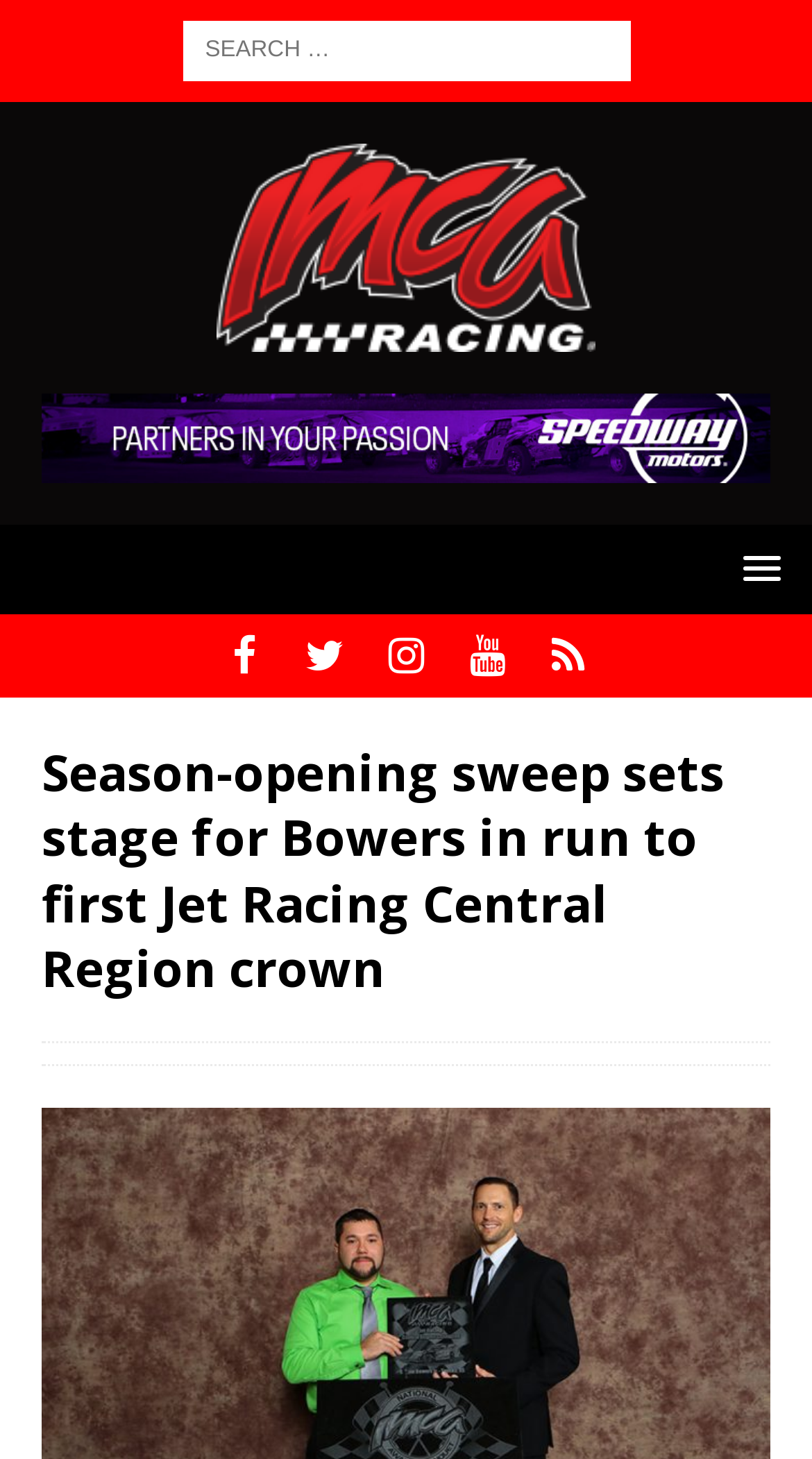Show the bounding box coordinates for the element that needs to be clicked to execute the following instruction: "go to Facebook page". Provide the coordinates in the form of four float numbers between 0 and 1, i.e., [left, top, right, bottom].

[0.255, 0.421, 0.345, 0.478]